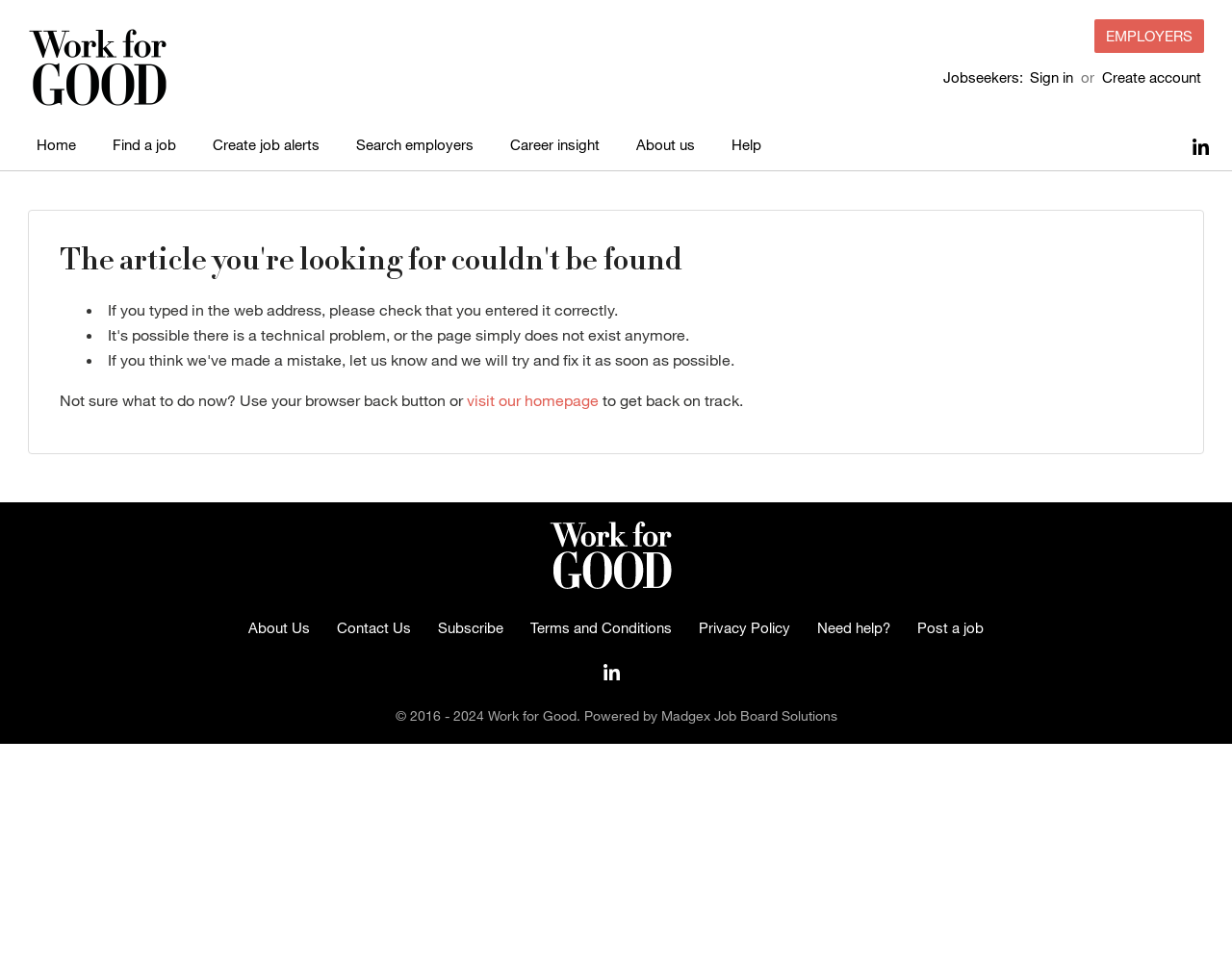How many links are in the main menu? From the image, respond with a single word or brief phrase.

7